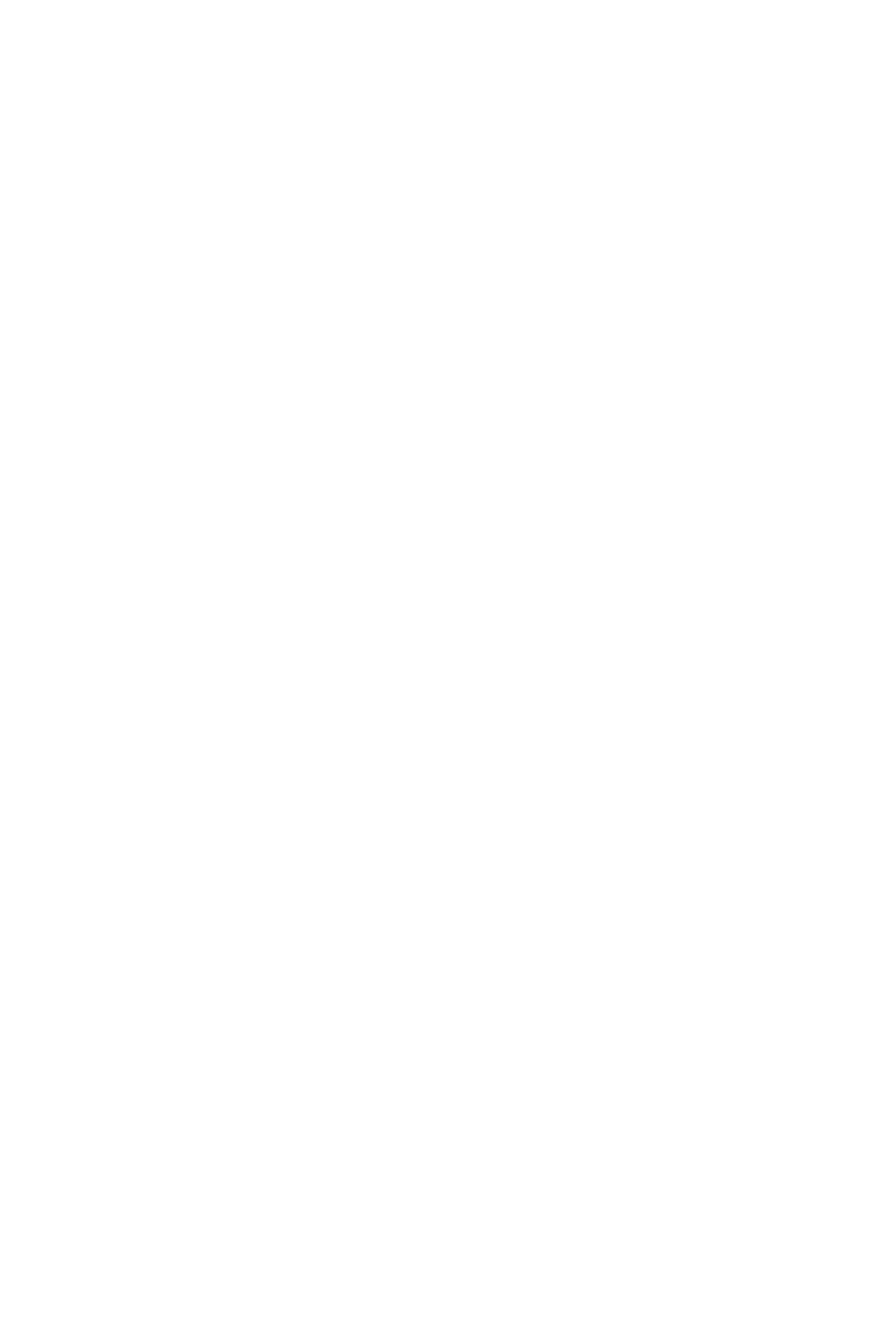Show the bounding box coordinates for the element that needs to be clicked to execute the following instruction: "Go to the website's SEO page". Provide the coordinates in the form of four float numbers between 0 and 1, i.e., [left, top, right, bottom].

[0.026, 0.931, 0.093, 0.957]